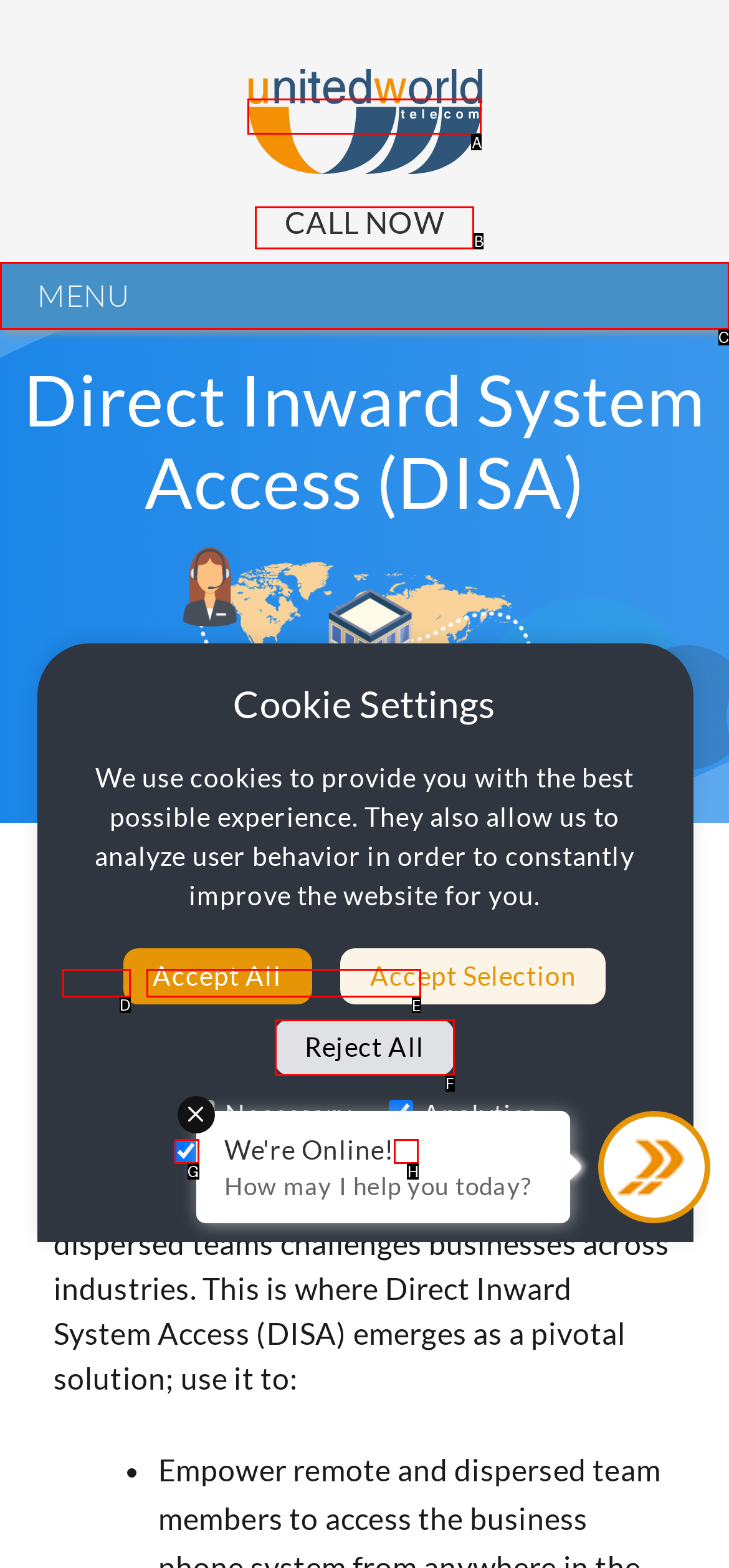Tell me which letter I should select to achieve the following goal: Click the Cloud Telephony Features link
Answer with the corresponding letter from the provided options directly.

E